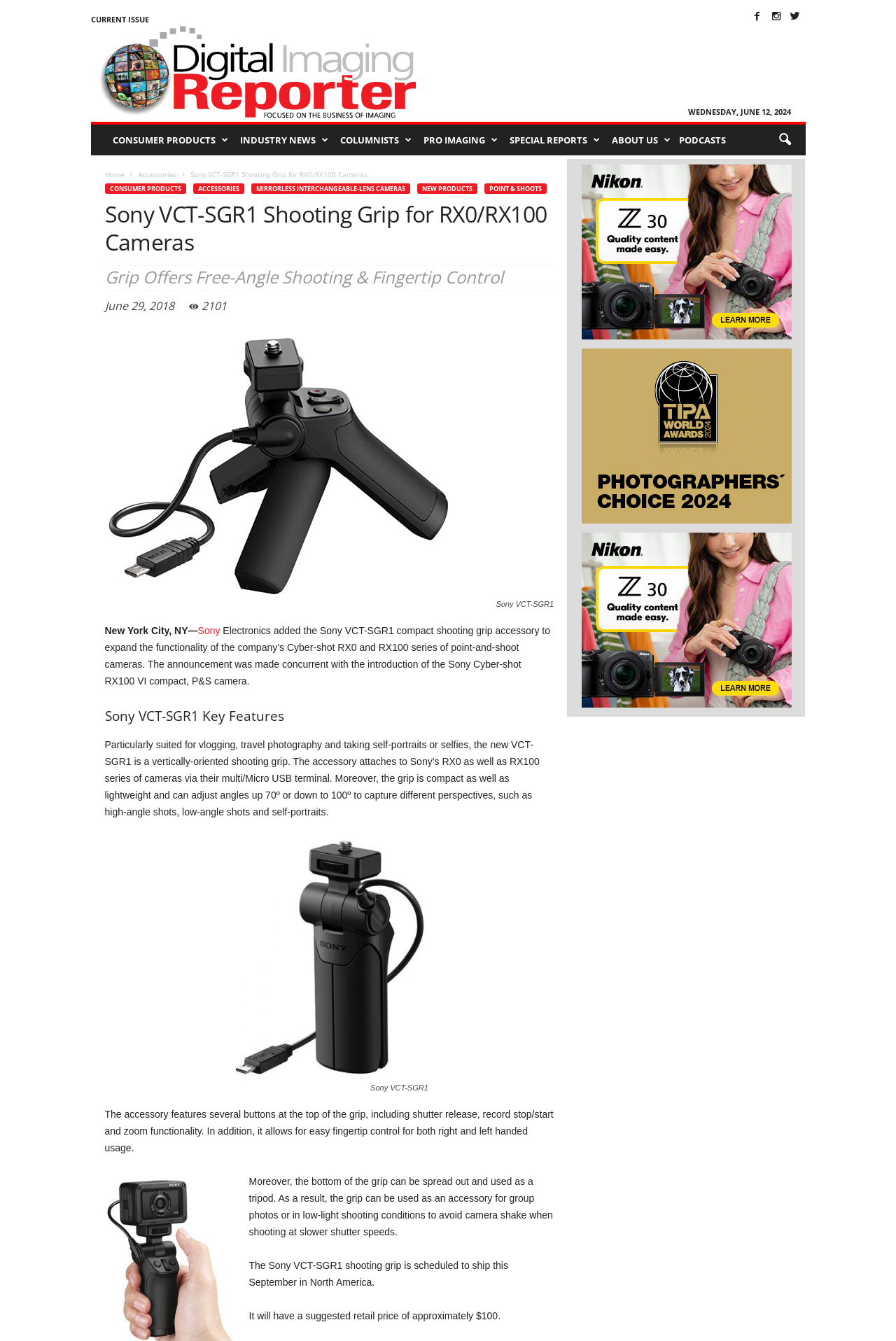Please determine the bounding box coordinates, formatted as (top-left x, top-left y, bottom-right x, bottom-right y), with all values as floating point numbers between 0 and 1. Identify the bounding box of the region described as: Consumer Products

[0.118, 0.093, 0.26, 0.116]